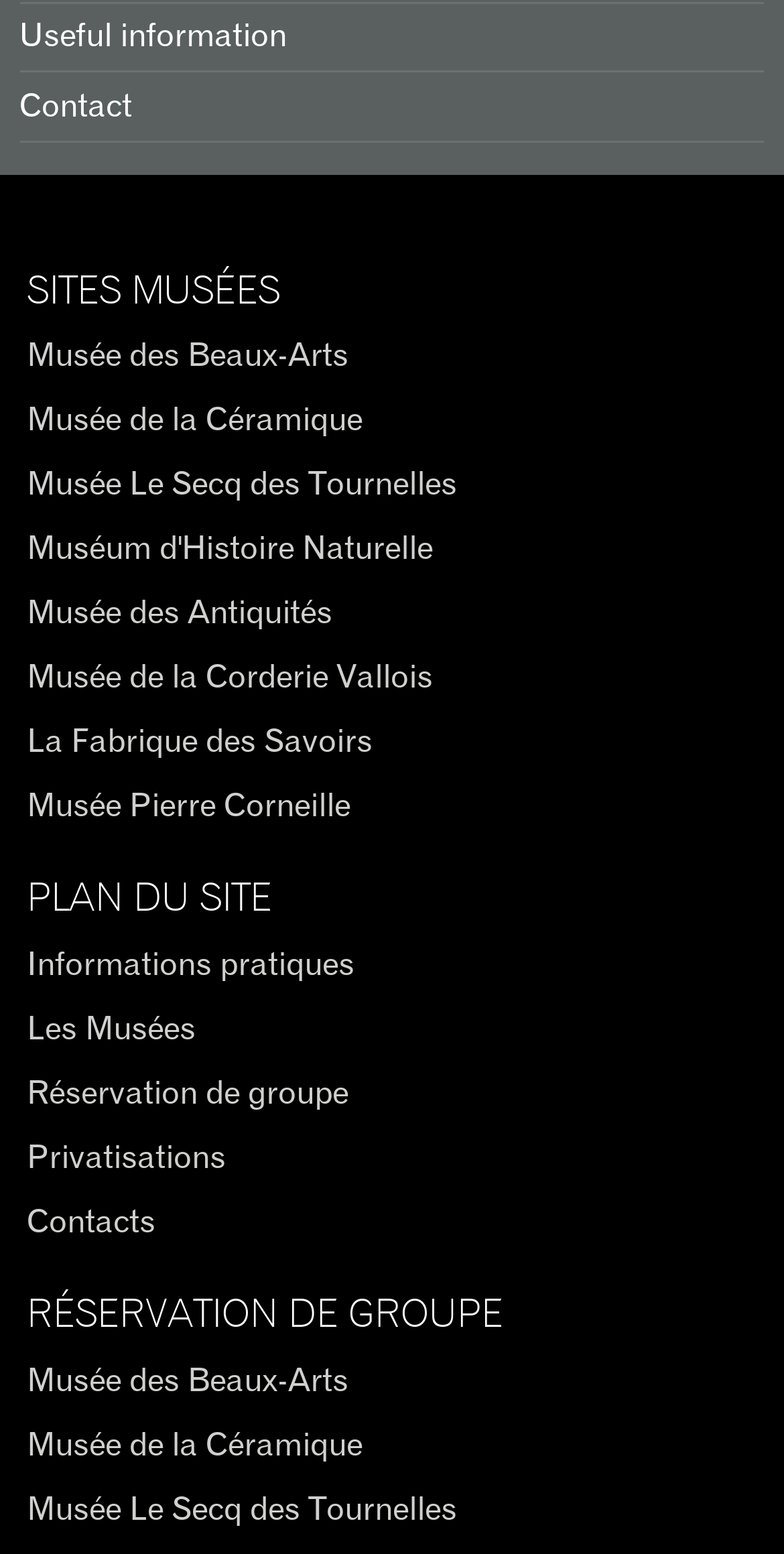Can you specify the bounding box coordinates for the region that should be clicked to fulfill this instruction: "View the plan of the site".

[0.034, 0.611, 0.452, 0.632]